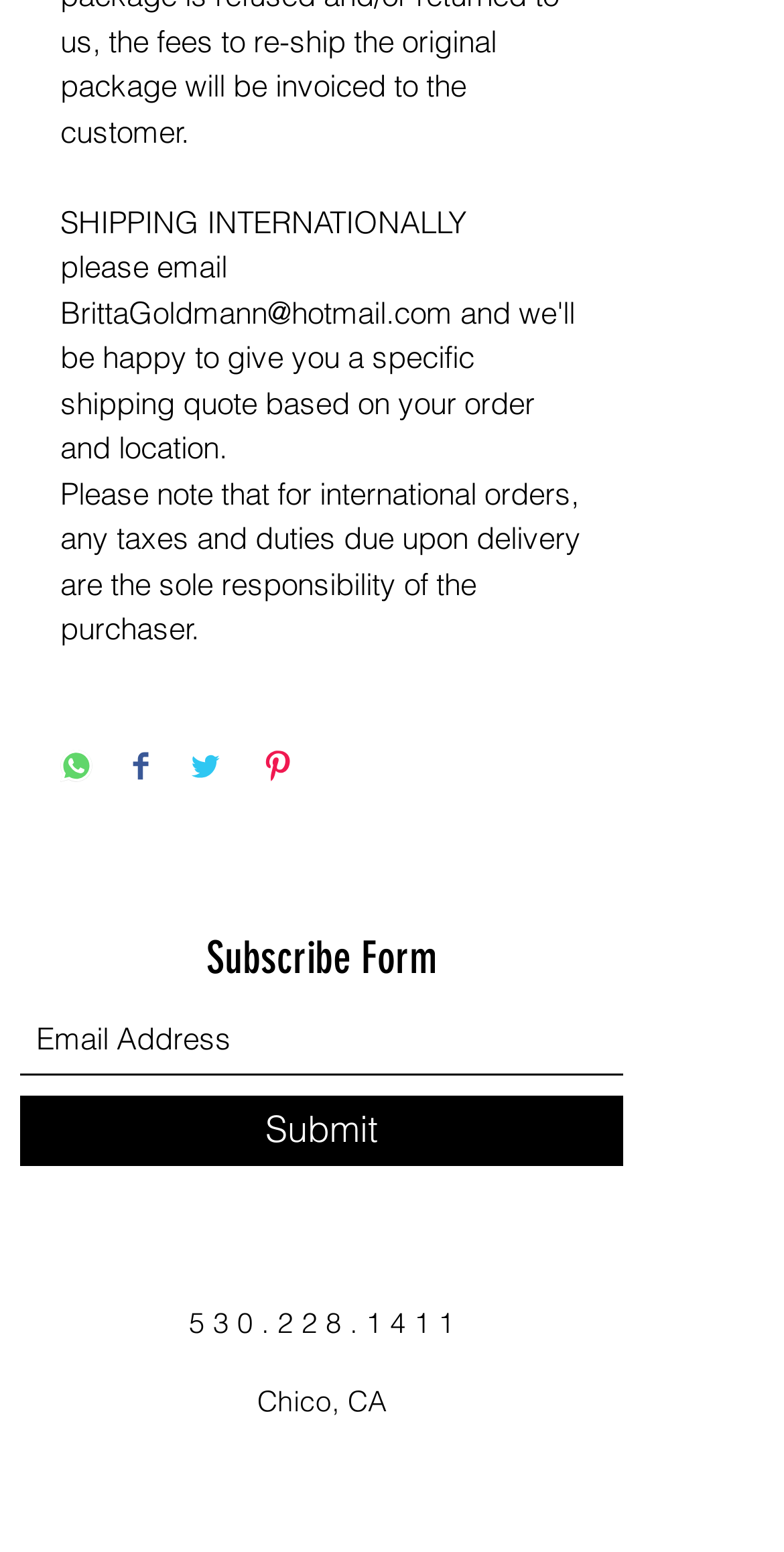Please mark the clickable region by giving the bounding box coordinates needed to complete this instruction: "Visit Instagram".

[0.346, 0.948, 0.397, 0.974]